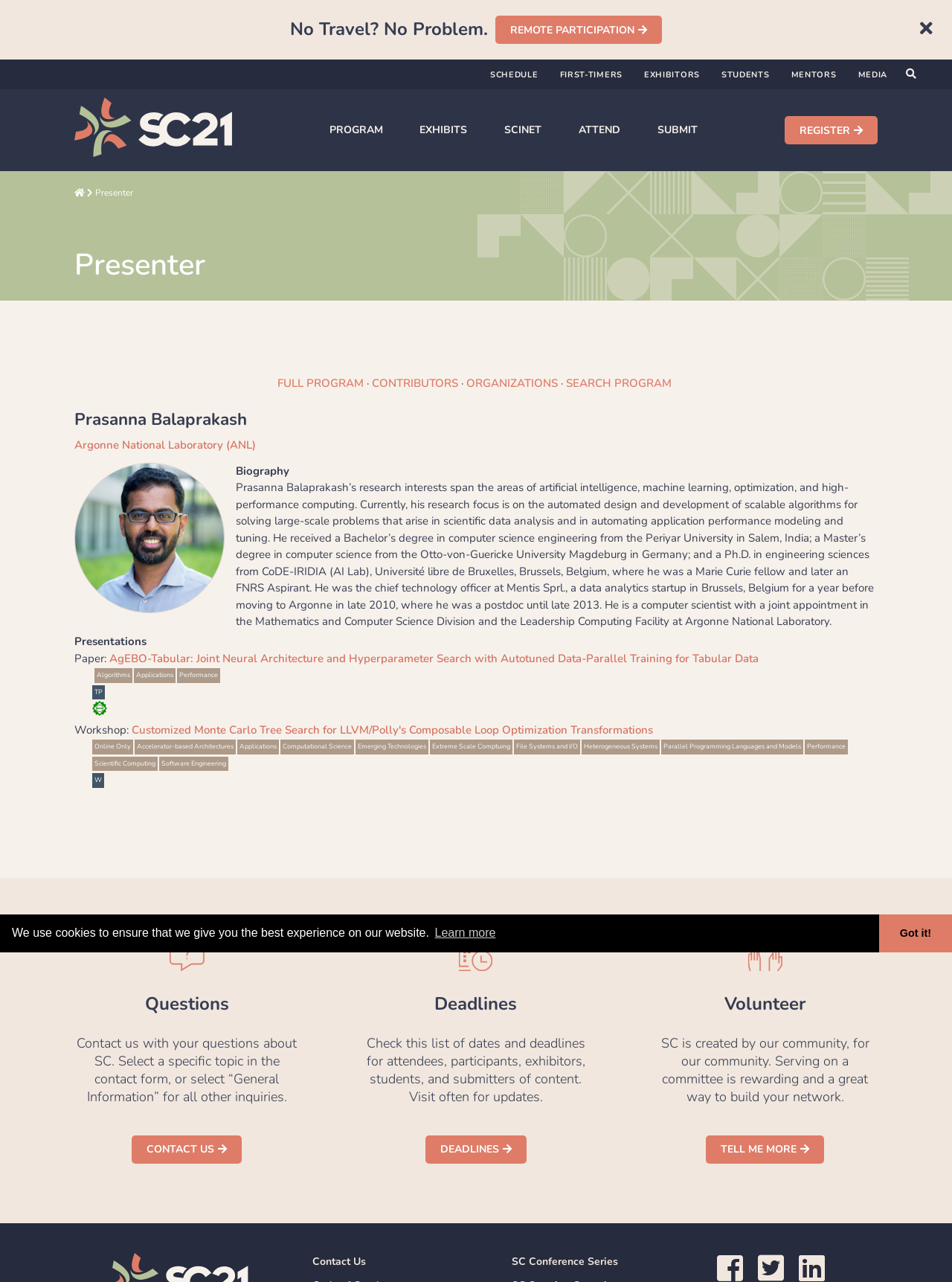Locate the bounding box coordinates of the element that should be clicked to fulfill the instruction: "go to the 'SCHEDULE' page".

[0.515, 0.054, 0.565, 0.063]